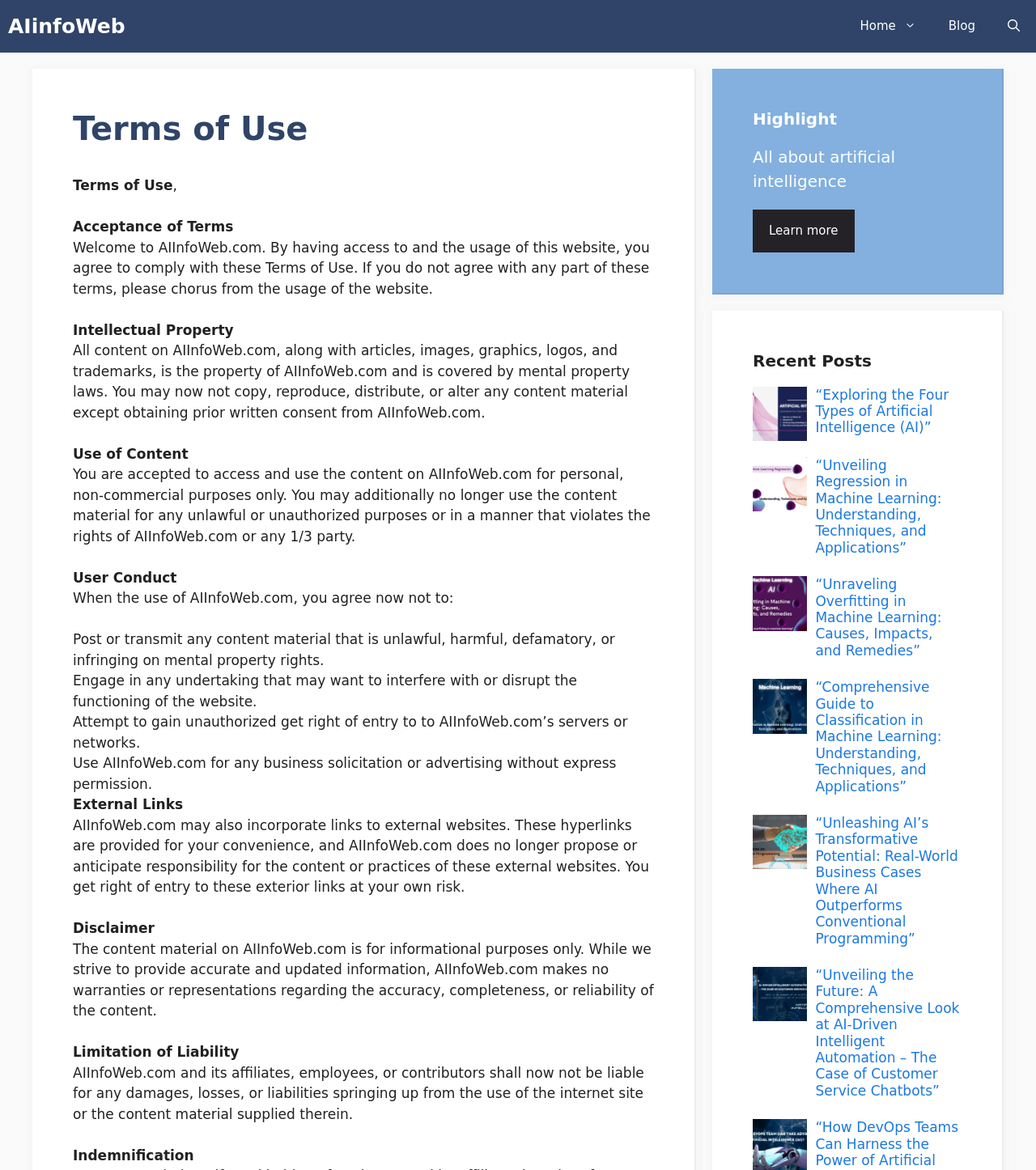For the following element description, predict the bounding box coordinates in the format (top-left x, top-left y, bottom-right x, bottom-right y). All values should be floating point numbers between 0 and 1. Description: aria-label="Open search"

[0.957, 0.0, 1.0, 0.045]